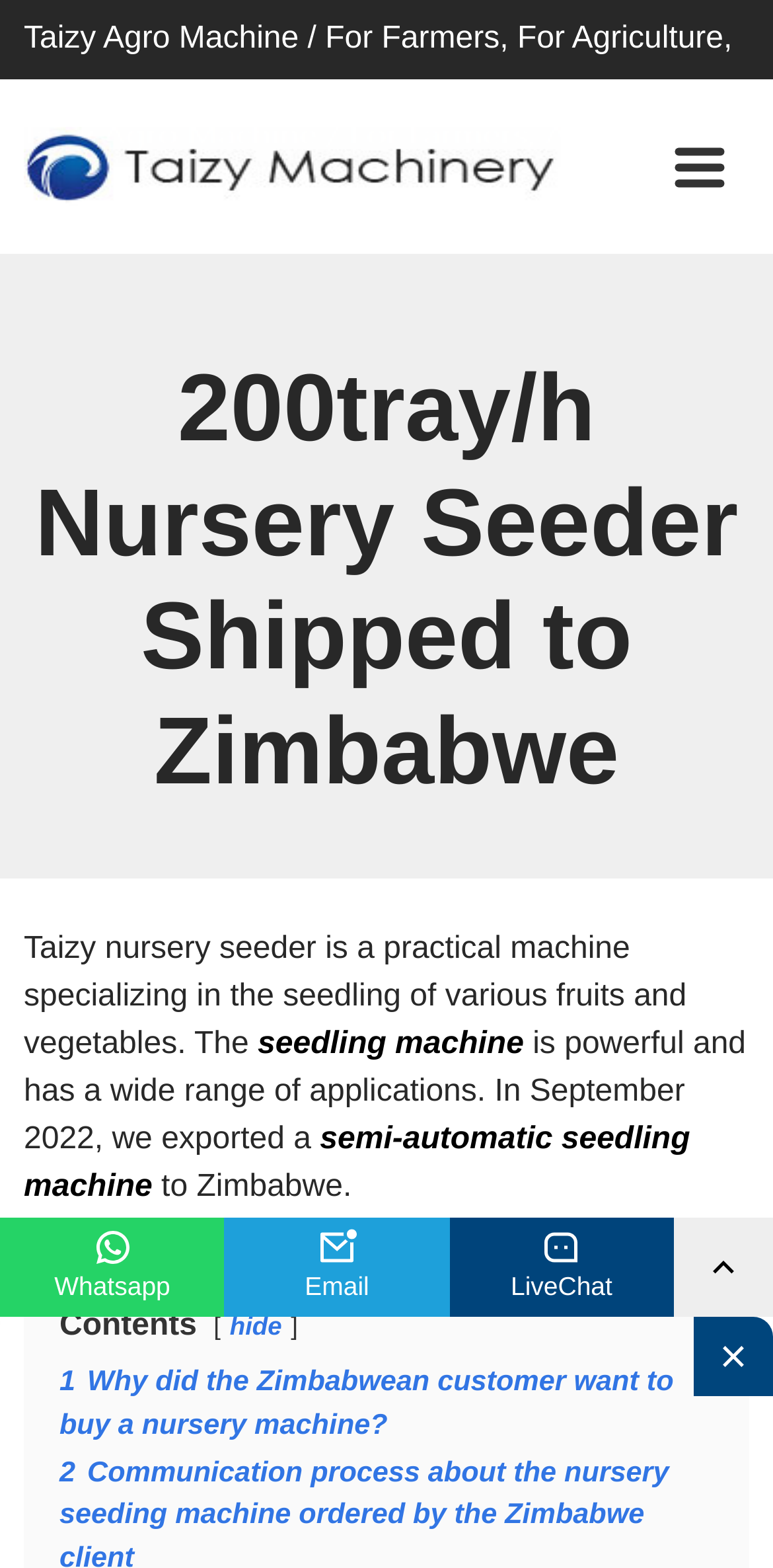What is the name of the company?
Could you give a comprehensive explanation in response to this question?

The company name is obtained from the static text element 'Taizy Agro Machine / For Farmers, For Agriculture, For Better life' at the top of the webpage.